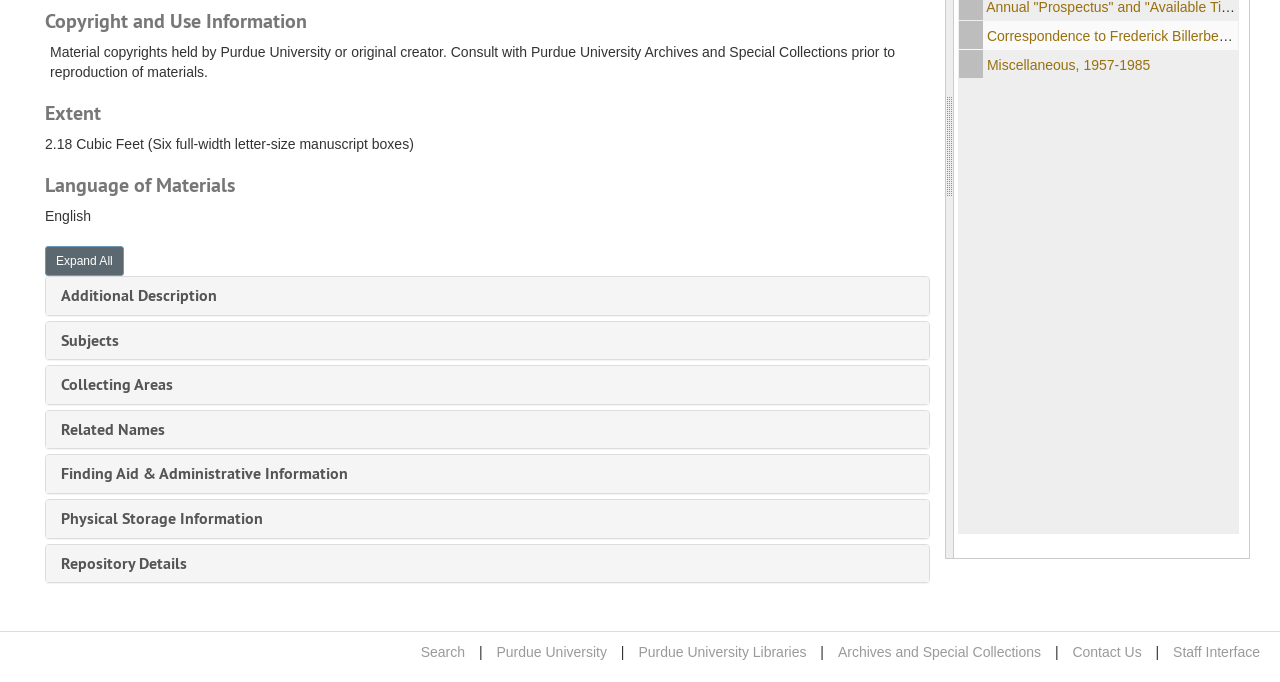Using the provided element description "Contact Us", determine the bounding box coordinates of the UI element.

[0.838, 0.945, 0.892, 0.968]